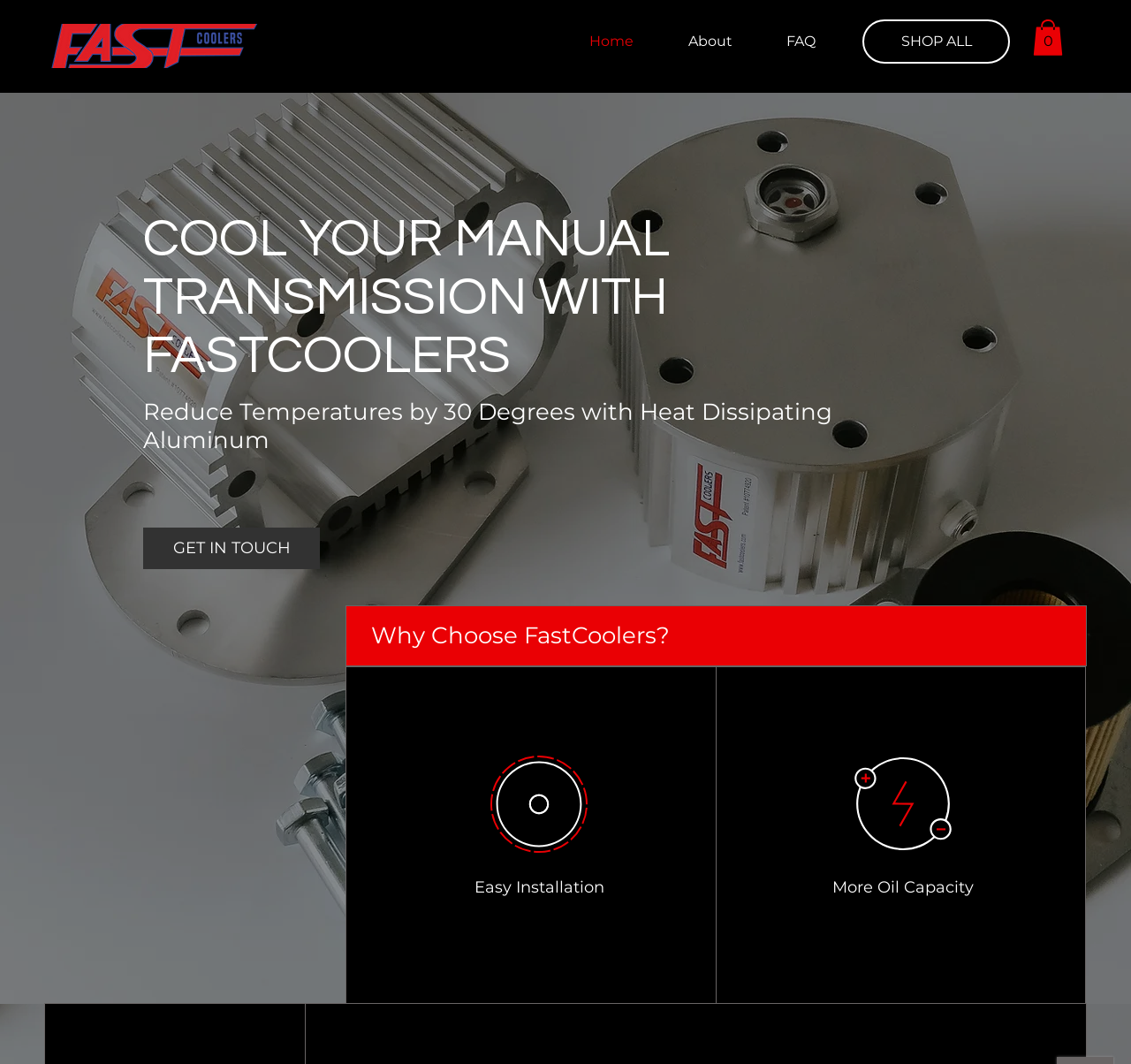What is the call-to-action at the top of the webpage?
Using the image, elaborate on the answer with as much detail as possible.

The link 'GET IN TOUCH' is located at the top of the webpage, suggesting that it is a call-to-action for visitors to contact FastCoolers.